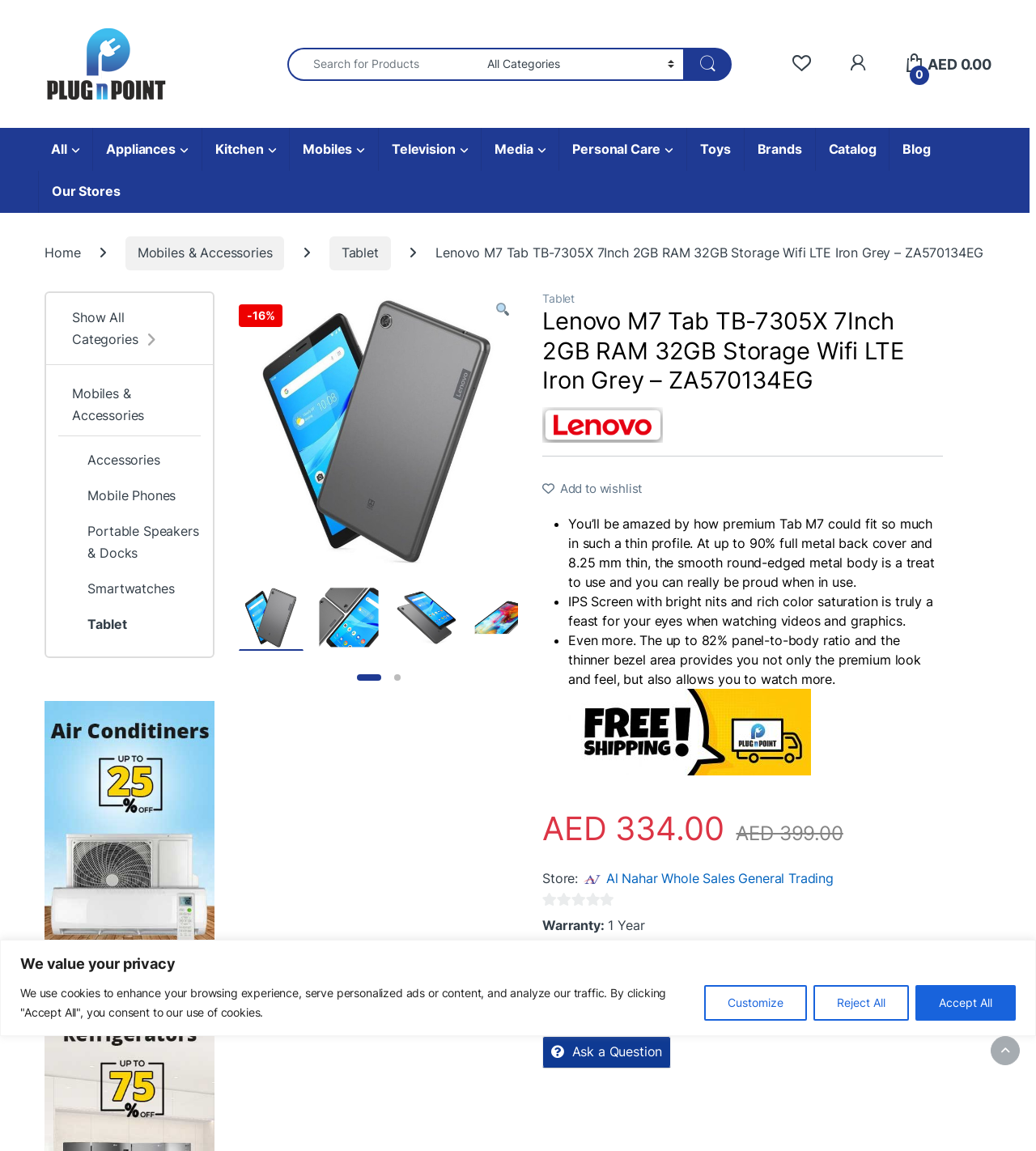Determine the bounding box coordinates of the clickable region to carry out the instruction: "Search for:".

[0.277, 0.04, 0.343, 0.055]